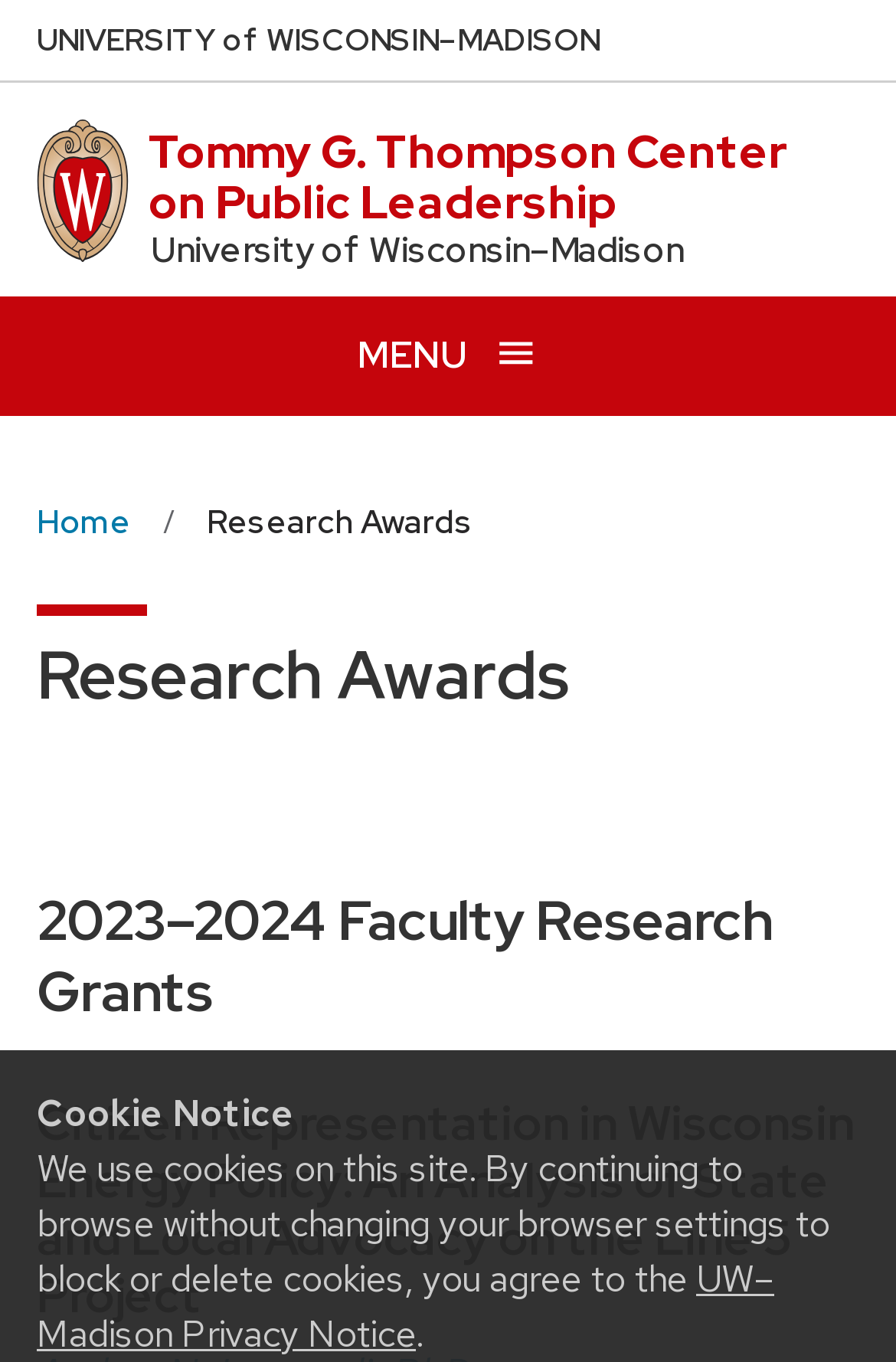Provide a thorough summary of the webpage.

The webpage is about the Research Awards from the Tommy G. Thompson Center on Public Leadership at the University of Wisconsin–Madison. At the top of the page, there is a cookie notice with a link to the UW–Madison Privacy Notice. Below the cookie notice, there is a link to skip to the main content and a link to the University of Wisconsin Madison home page, accompanied by the university's logo.

On the top-left corner, there is a button to open the menu, which is currently not expanded. The menu button has an image of an open menu and the text "MENU" next to it. To the right of the menu button, there is a navigation breadcrumb with links to the home page and the Research Awards page.

The main content of the page is divided into sections, with headings indicating the different research awards. There are two sections: "Research Awards" and "2023–2024 Faculty Research Grants". The "Research Awards" section has a subheading "Citizen Representation in Wisconsin Energy Policy: An Analysis of State and Local Advocacy on the Line 5 Project". There are no images on the page except for the open menu image on the menu button.

The page also has a link to the Tommy G. Thompson Center on Public Leadership at the top, and the university's name is displayed prominently at the top-left corner.